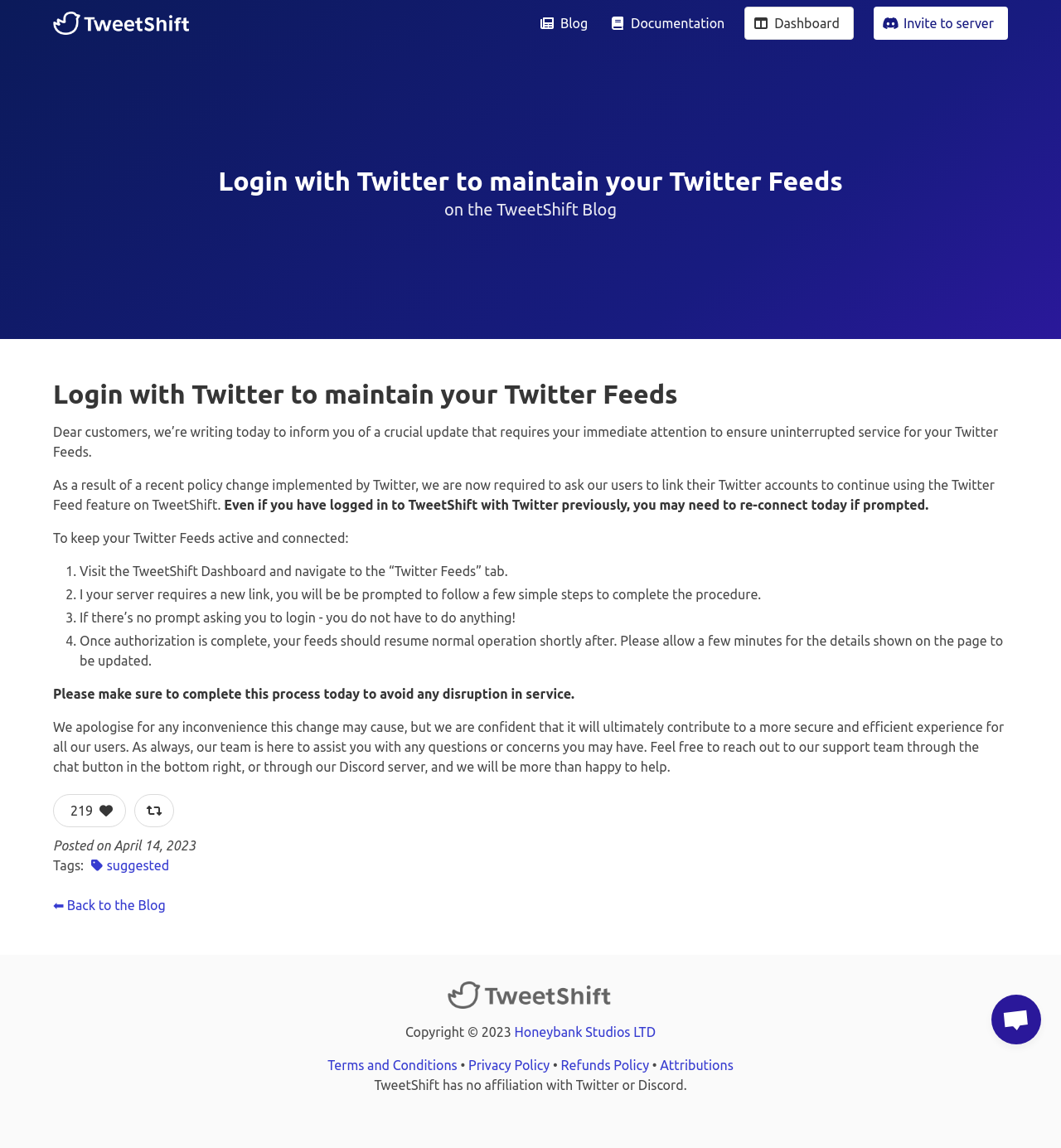Bounding box coordinates must be specified in the format (top-left x, top-left y, bottom-right x, bottom-right y). All values should be floating point numbers between 0 and 1. What are the bounding box coordinates of the UI element described as: suggested

[0.082, 0.747, 0.16, 0.76]